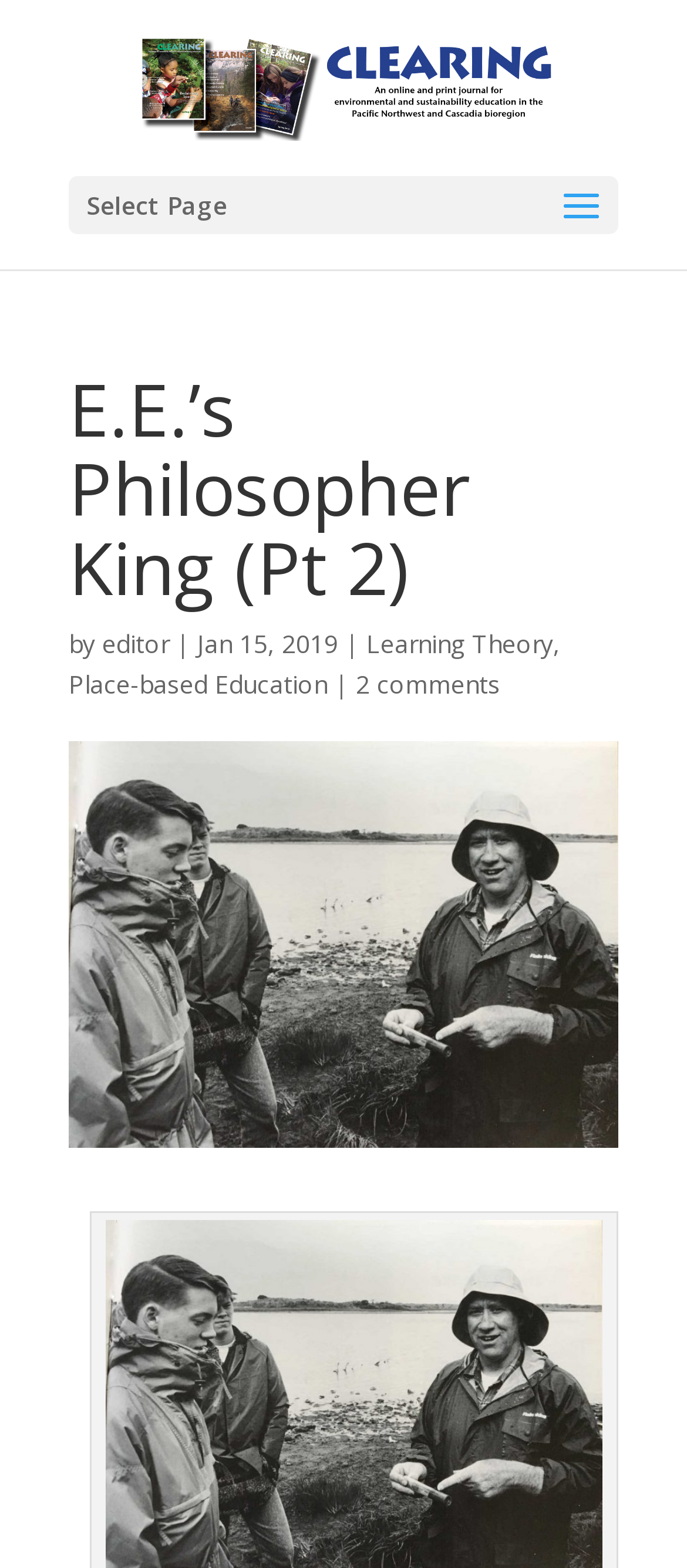What is the name of the journal? From the image, respond with a single word or brief phrase.

CLEARING